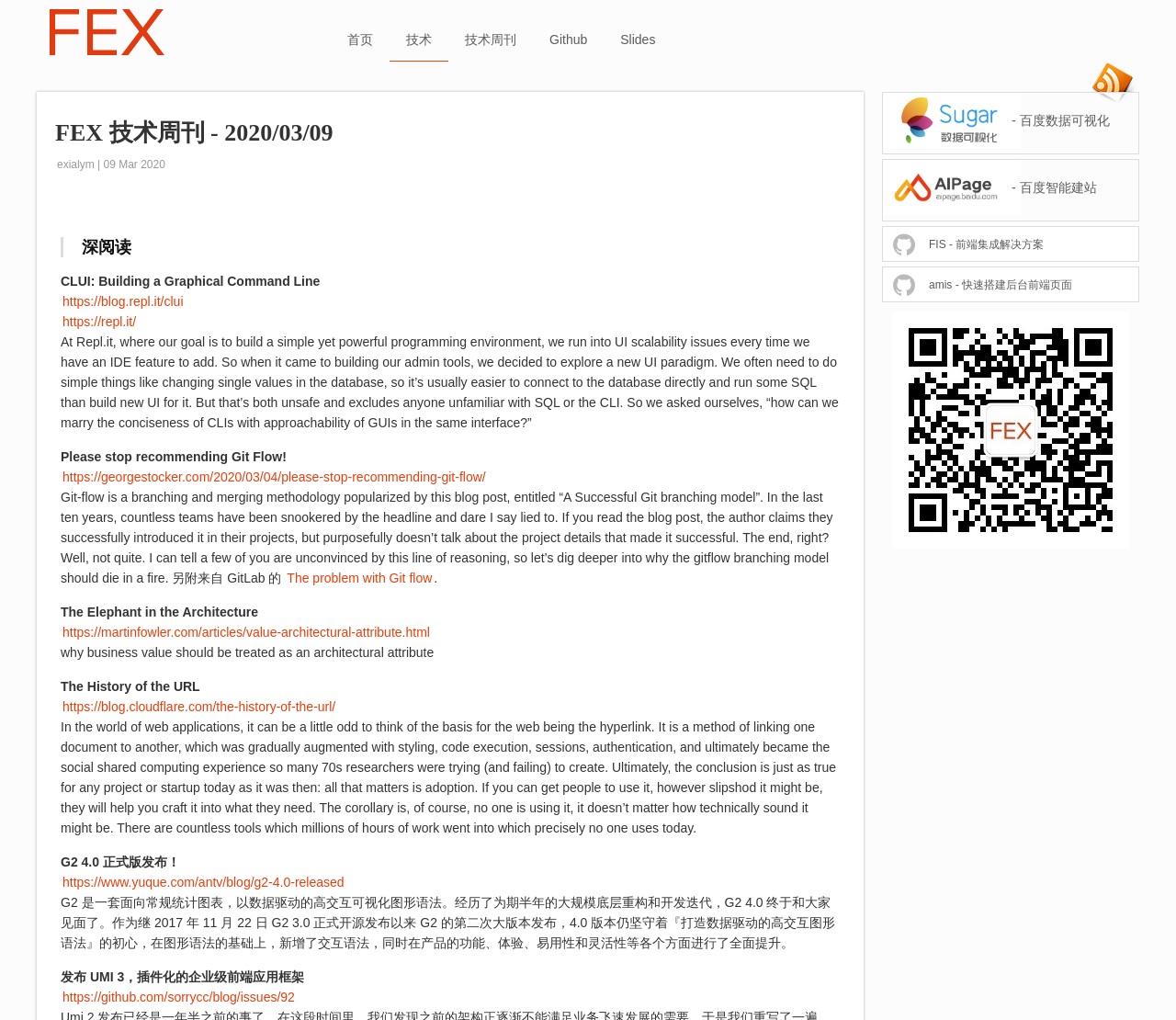Please provide a comprehensive response to the question below by analyzing the image: 
What is the name of the company that developed FIS?

The name of the company can be found in the link element with the text 'FIS - 前端集成解决方案' which is a part of the section with links to various 百度 products.